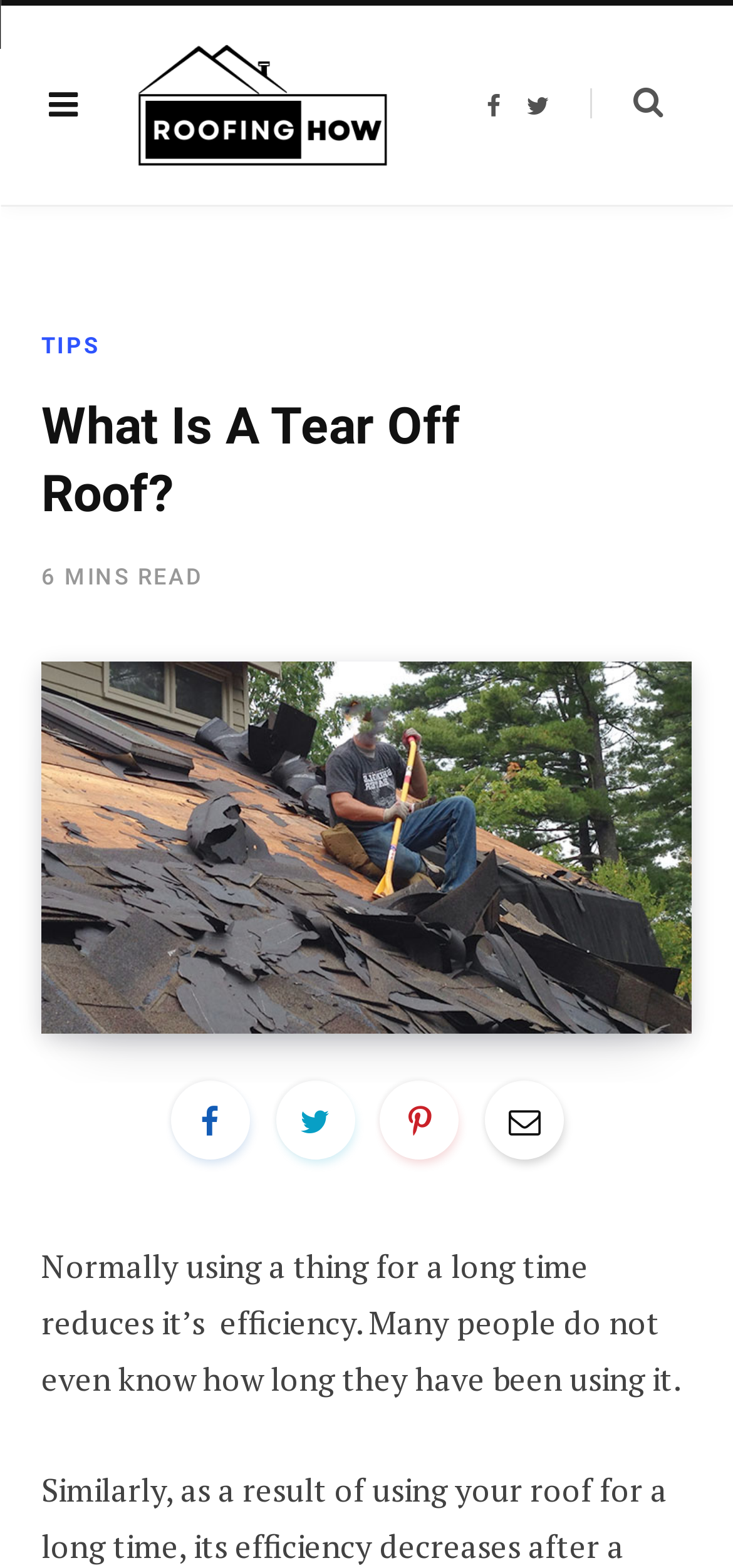Provide a single word or phrase answer to the question: 
What is the topic of the webpage?

Tear Off Roof